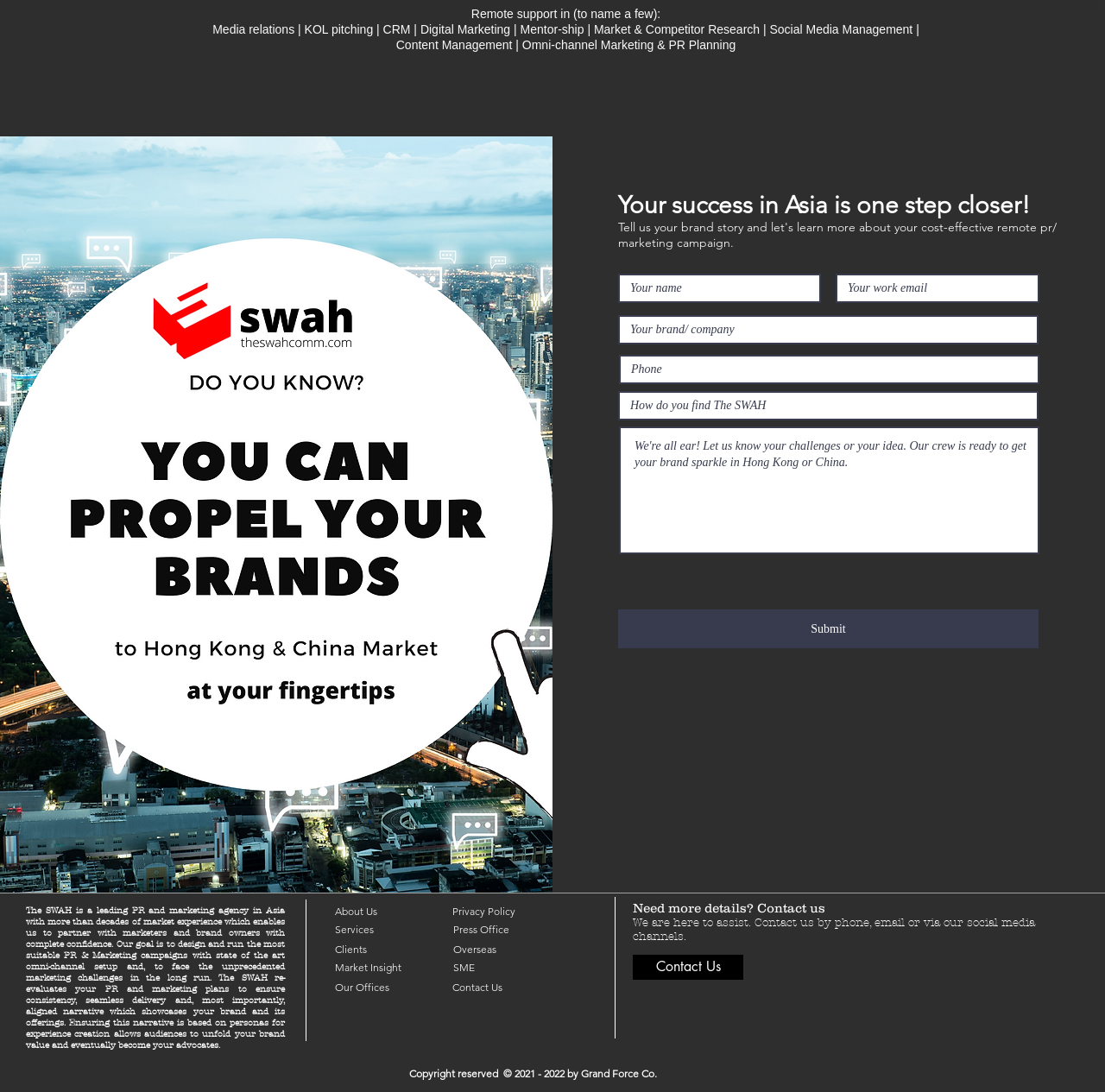Find and provide the bounding box coordinates for the UI element described with: "parent_node: Search name="s" placeholder="Search..."".

None